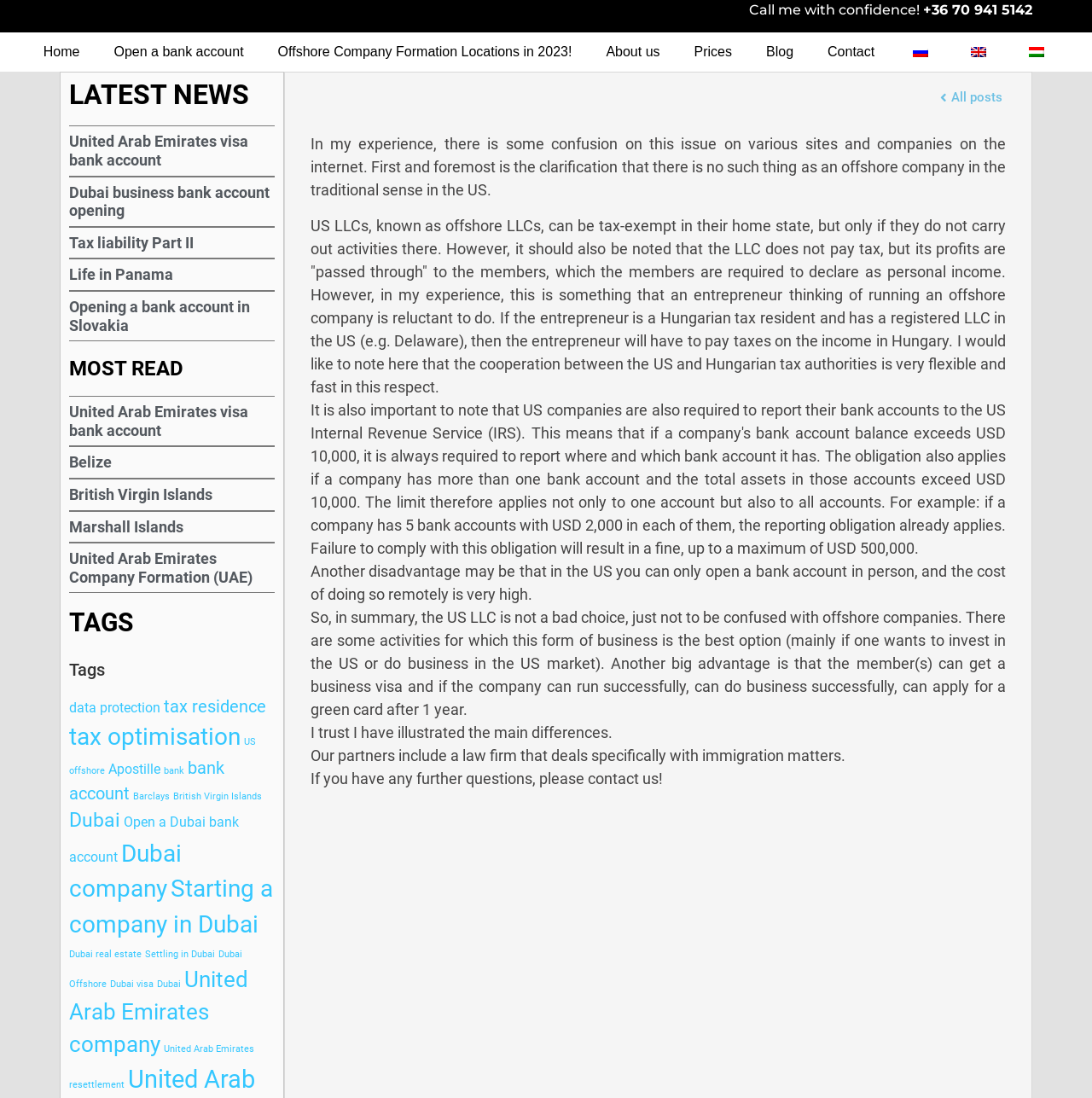Specify the bounding box coordinates of the area to click in order to execute this command: 'Read about Dubai business bank account opening'. The coordinates should consist of four float numbers ranging from 0 to 1, and should be formatted as [left, top, right, bottom].

[0.063, 0.167, 0.247, 0.2]